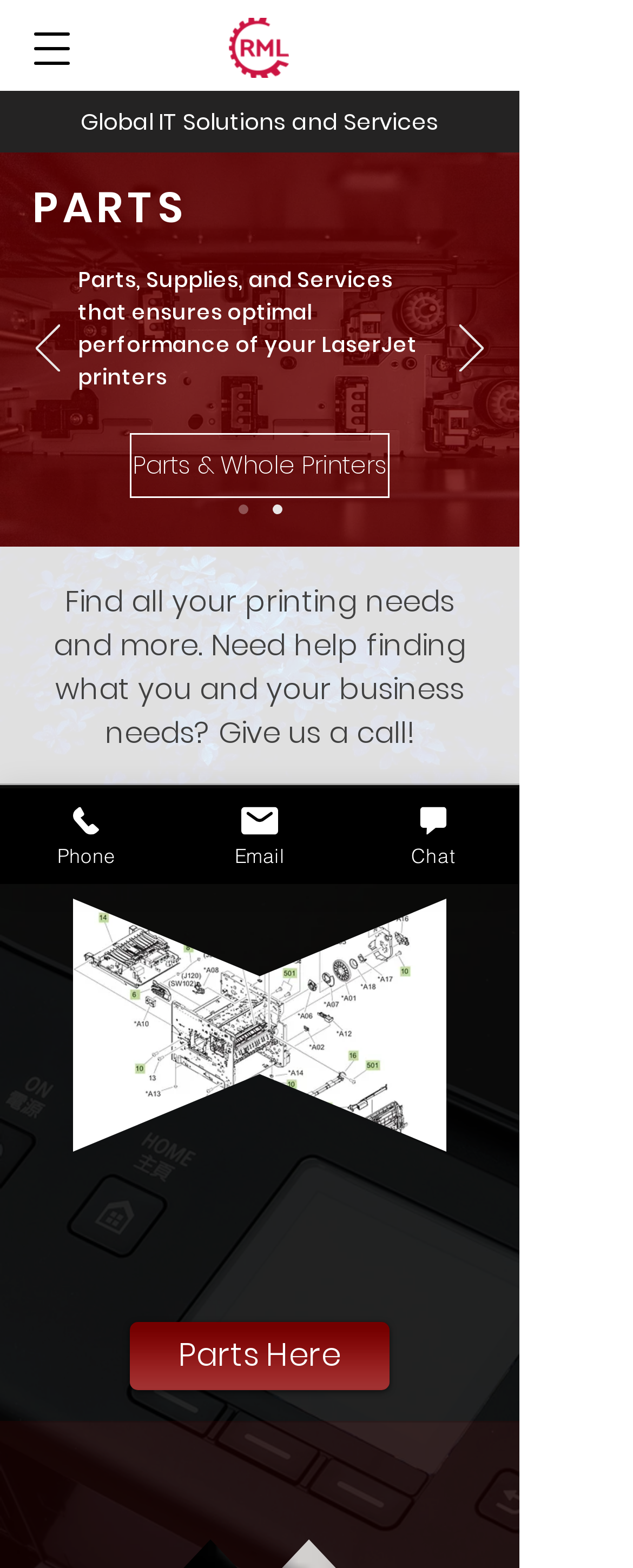Can you pinpoint the bounding box coordinates for the clickable element required for this instruction: "Contact via phone"? The coordinates should be four float numbers between 0 and 1, i.e., [left, top, right, bottom].

[0.0, 0.503, 0.274, 0.564]